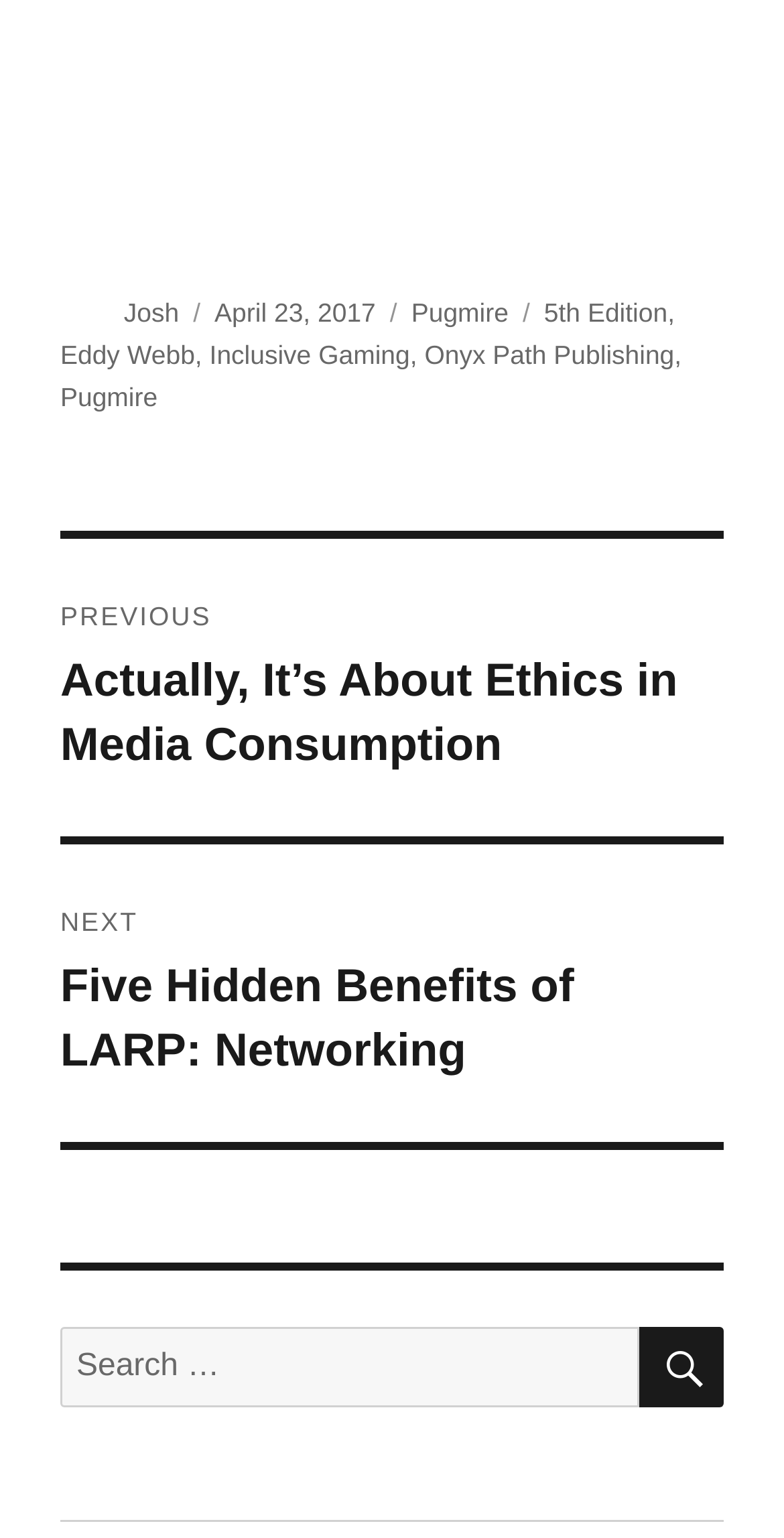Can you specify the bounding box coordinates of the area that needs to be clicked to fulfill the following instruction: "Search for a post"?

[0.077, 0.863, 0.815, 0.915]